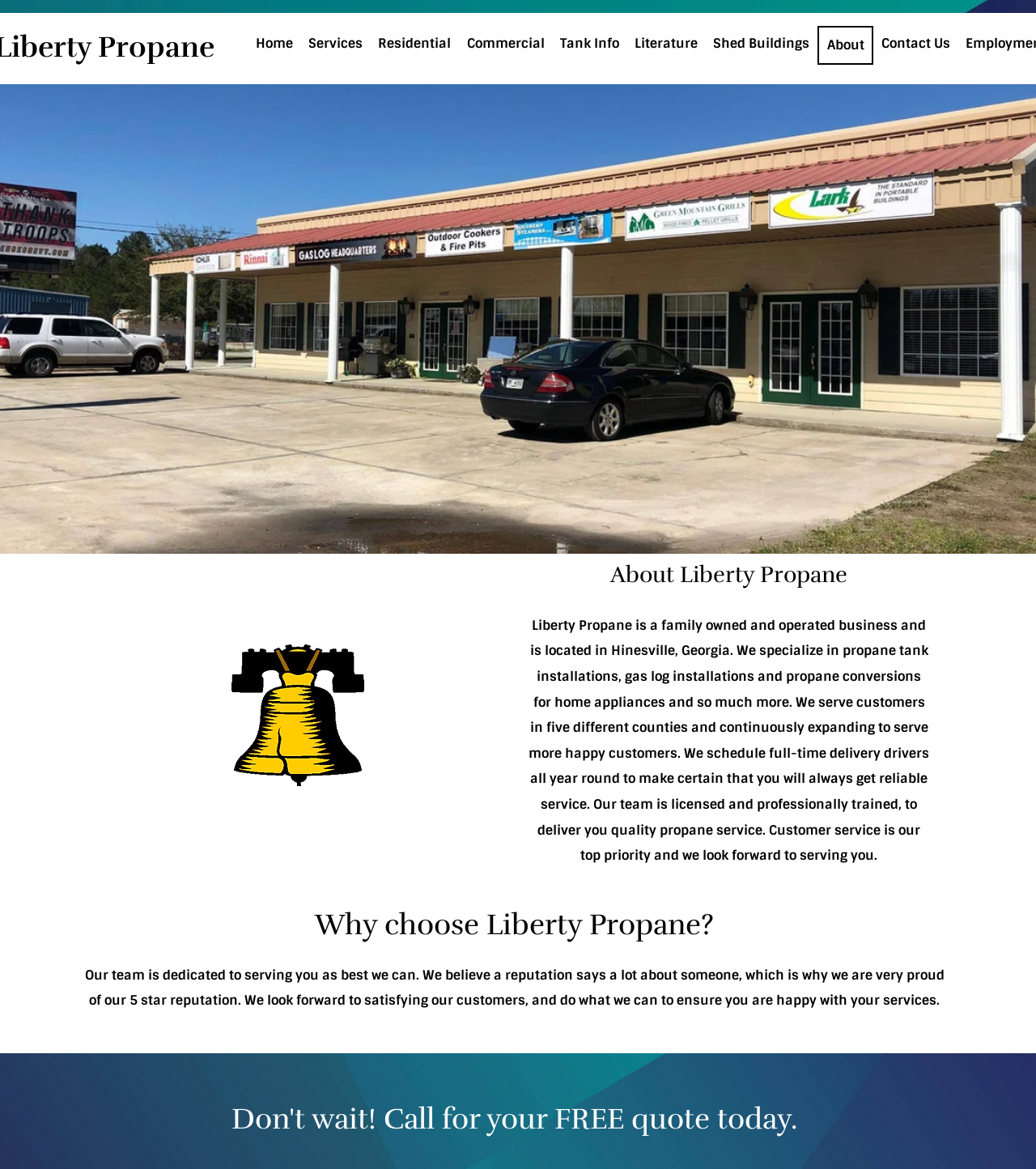Answer succinctly with a single word or phrase:
What is the priority of Liberty Propane?

Customer service